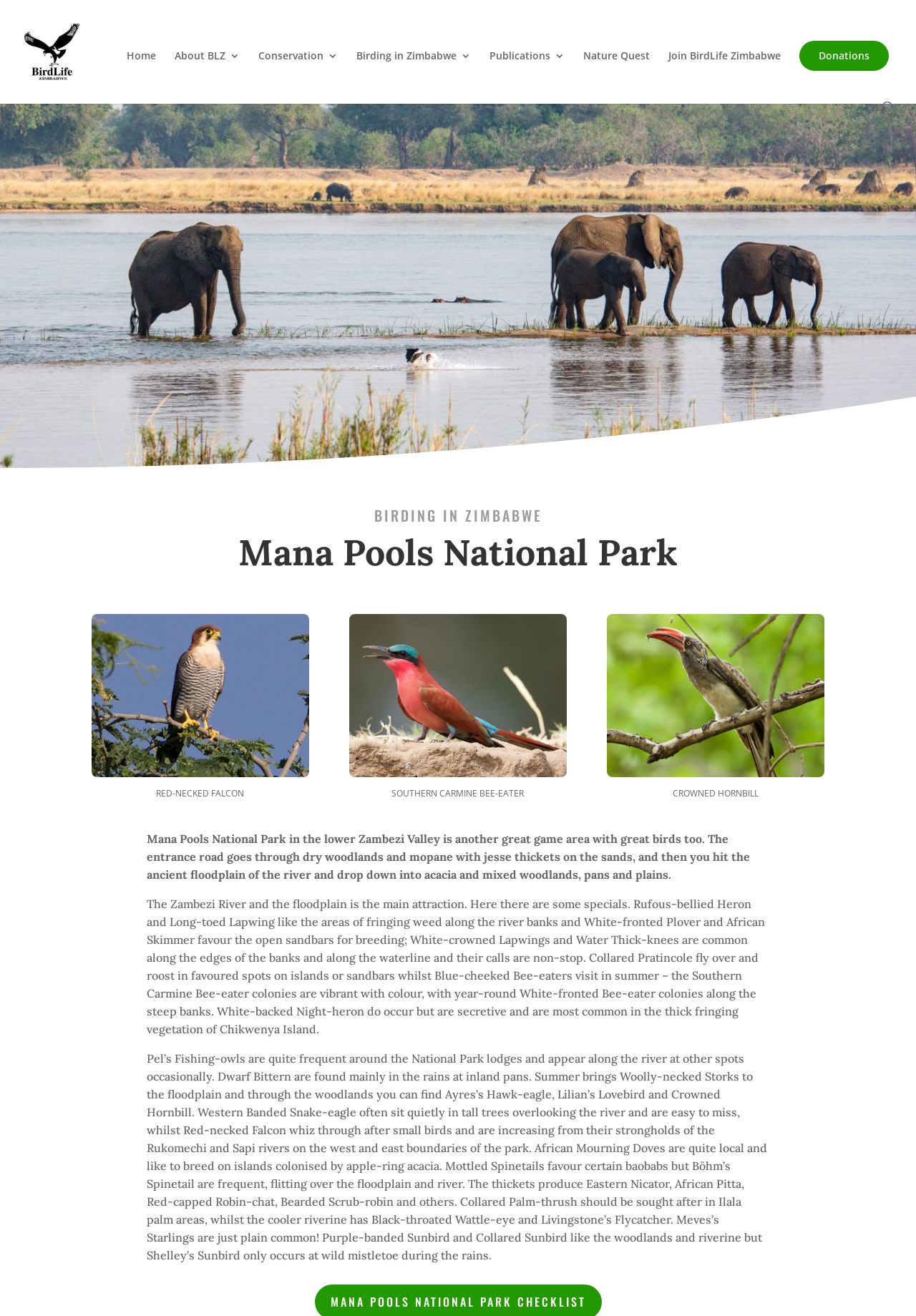Please find the bounding box coordinates of the clickable region needed to complete the following instruction: "Click on the Home link". The bounding box coordinates must consist of four float numbers between 0 and 1, i.e., [left, top, right, bottom].

[0.138, 0.039, 0.17, 0.077]